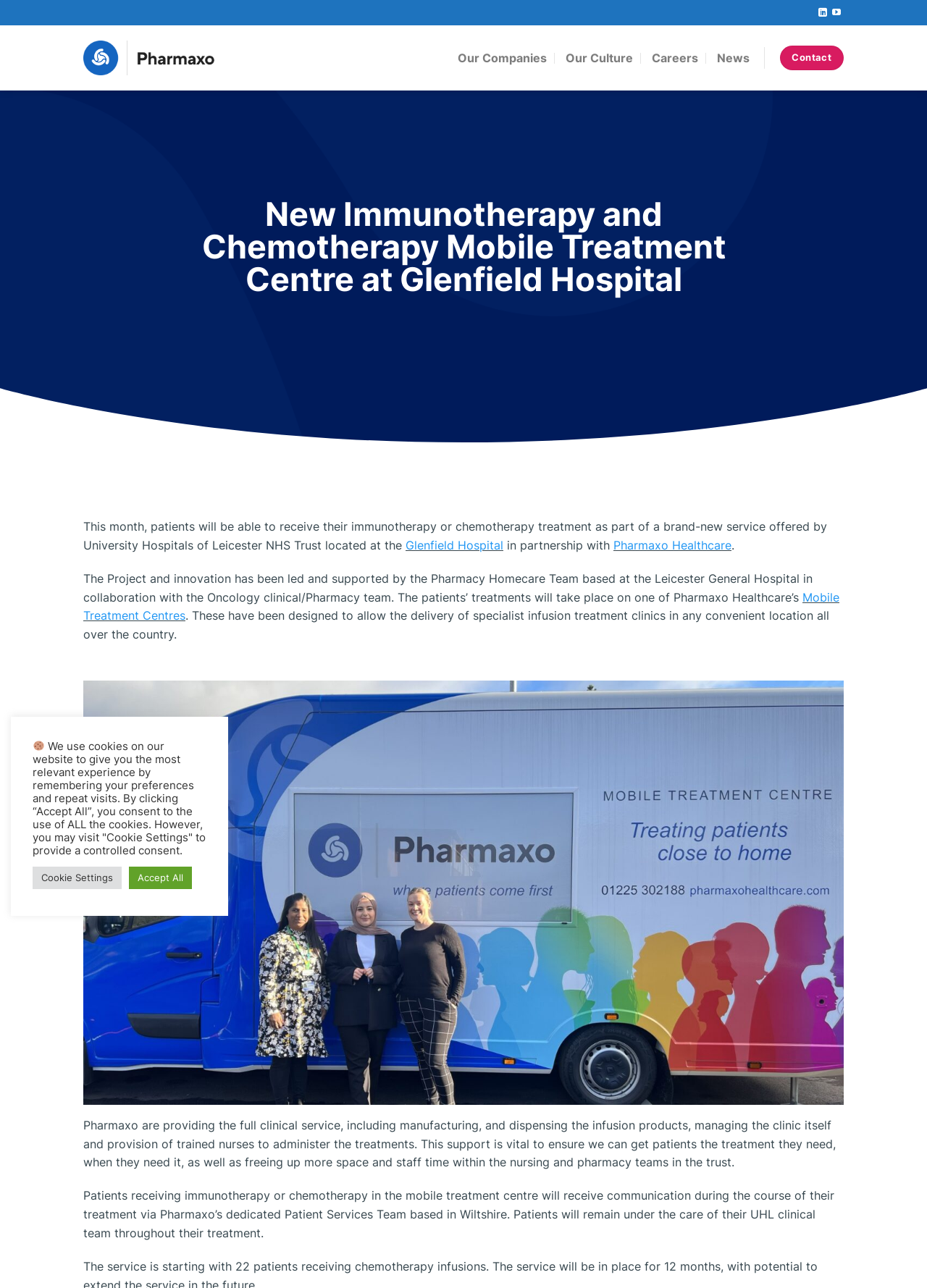Based on the image, provide a detailed and complete answer to the question: 
Who is providing the full clinical service for the mobile treatment centre?

The answer can be found in the text 'Pharmaxo are providing the full clinical service, including manufacturing, and dispensing the infusion products, managing the clinic itself and provision of trained nurses to administer the treatments.' which clearly states that Pharmaxo is providing the full clinical service.